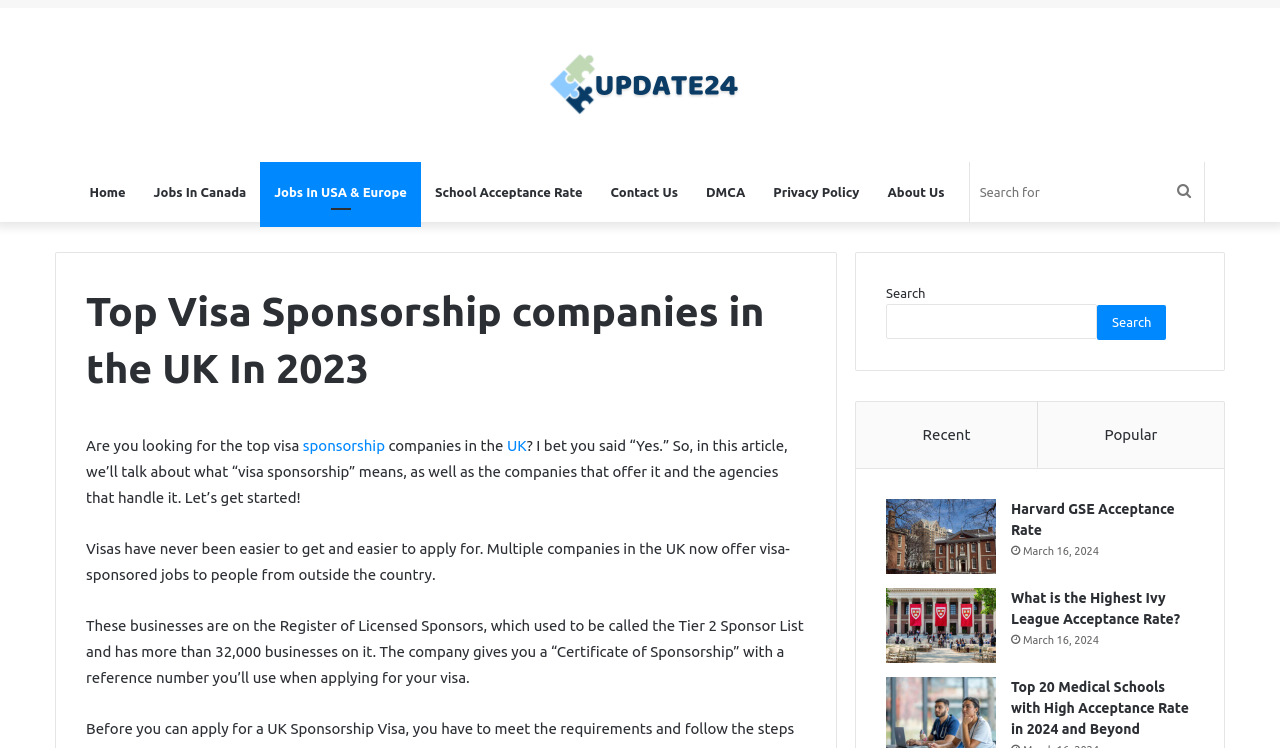Kindly provide the bounding box coordinates of the section you need to click on to fulfill the given instruction: "Read about visa sponsorship".

[0.237, 0.584, 0.301, 0.607]